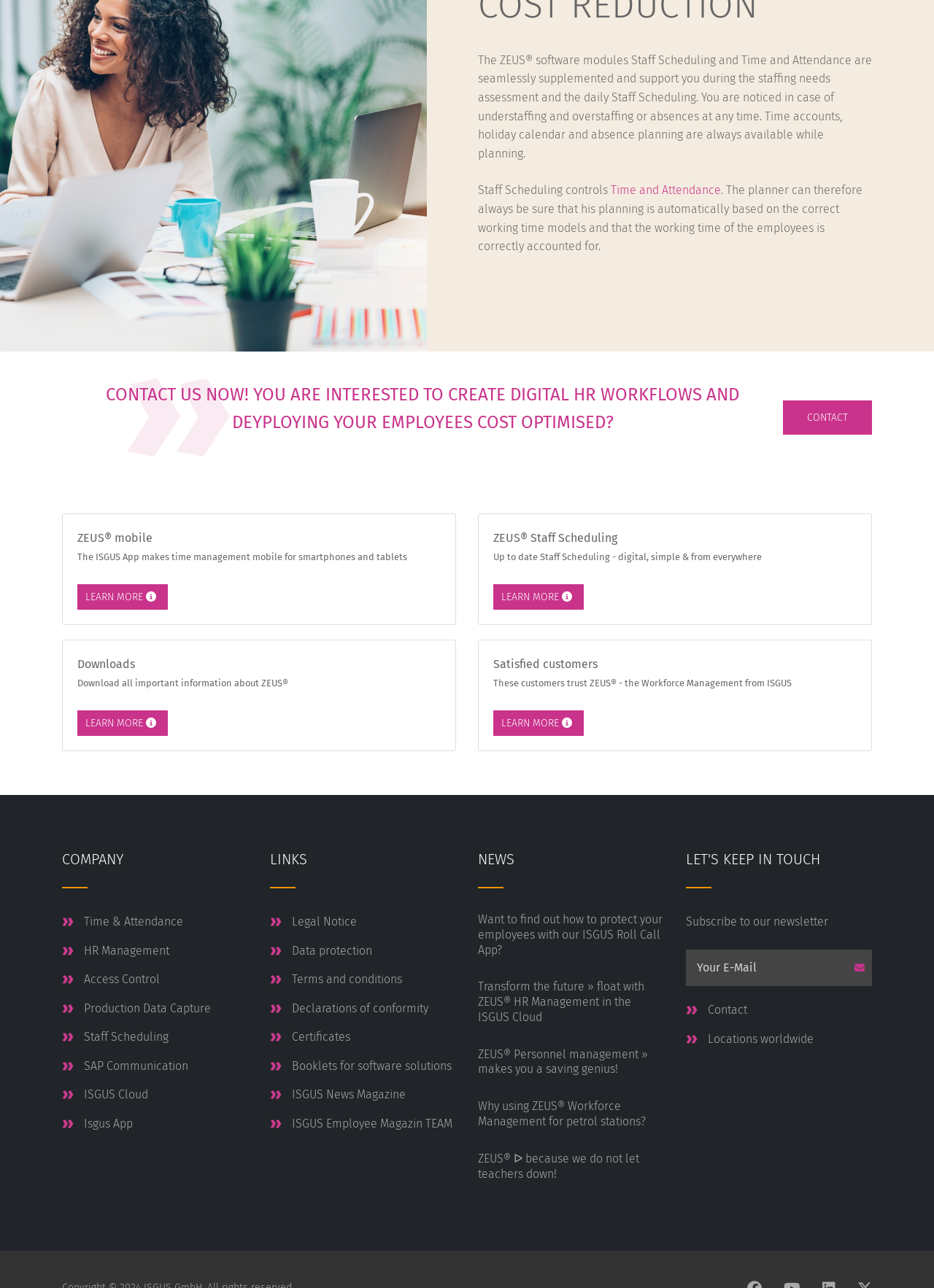Please identify the bounding box coordinates of the element that needs to be clicked to perform the following instruction: "Click on 'CONTACT US NOW!' to get in touch".

[0.113, 0.298, 0.791, 0.336]